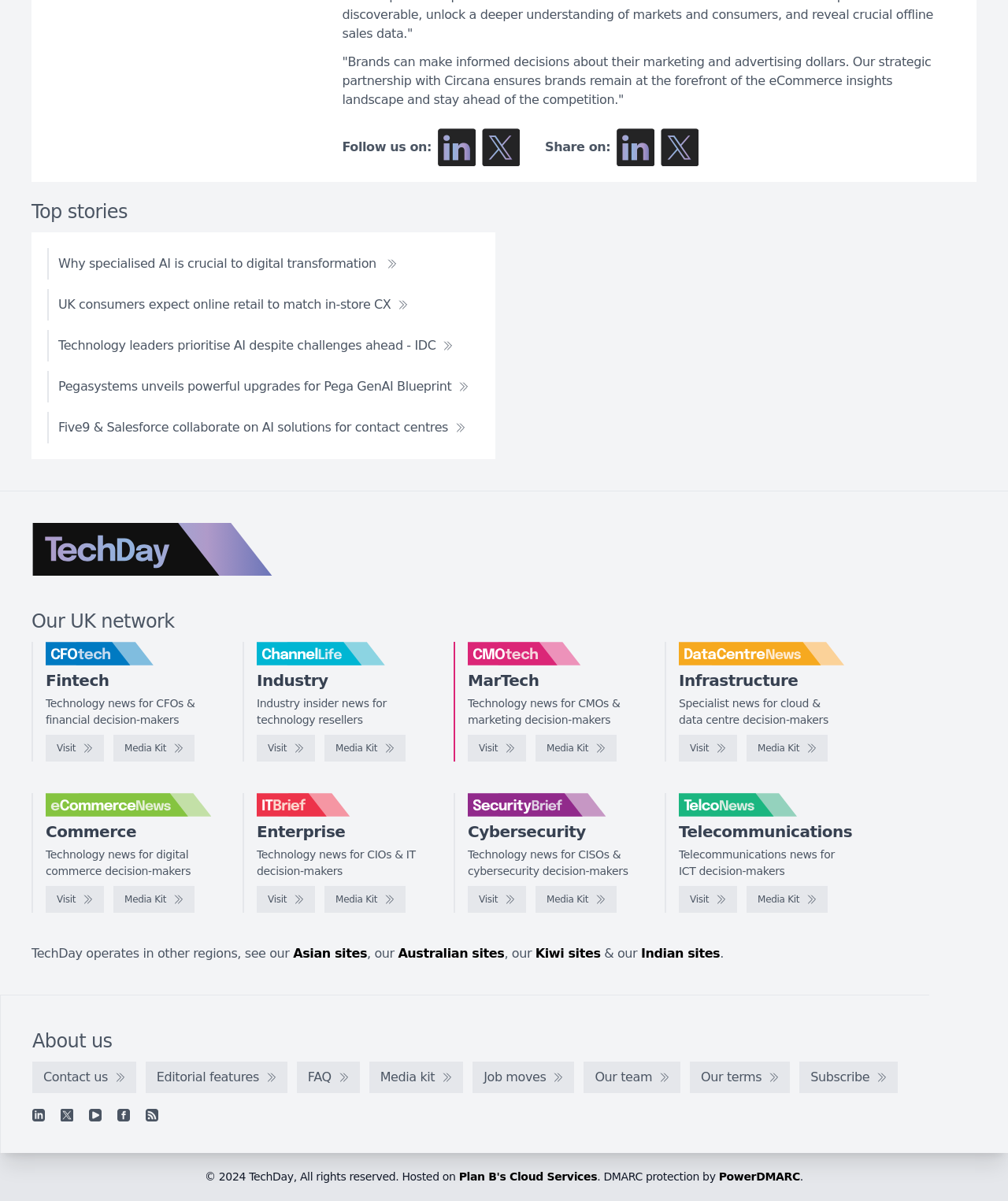Determine the bounding box coordinates for the clickable element required to fulfill the instruction: "Share on X". Provide the coordinates as four float numbers between 0 and 1, i.e., [left, top, right, bottom].

[0.478, 0.107, 0.516, 0.138]